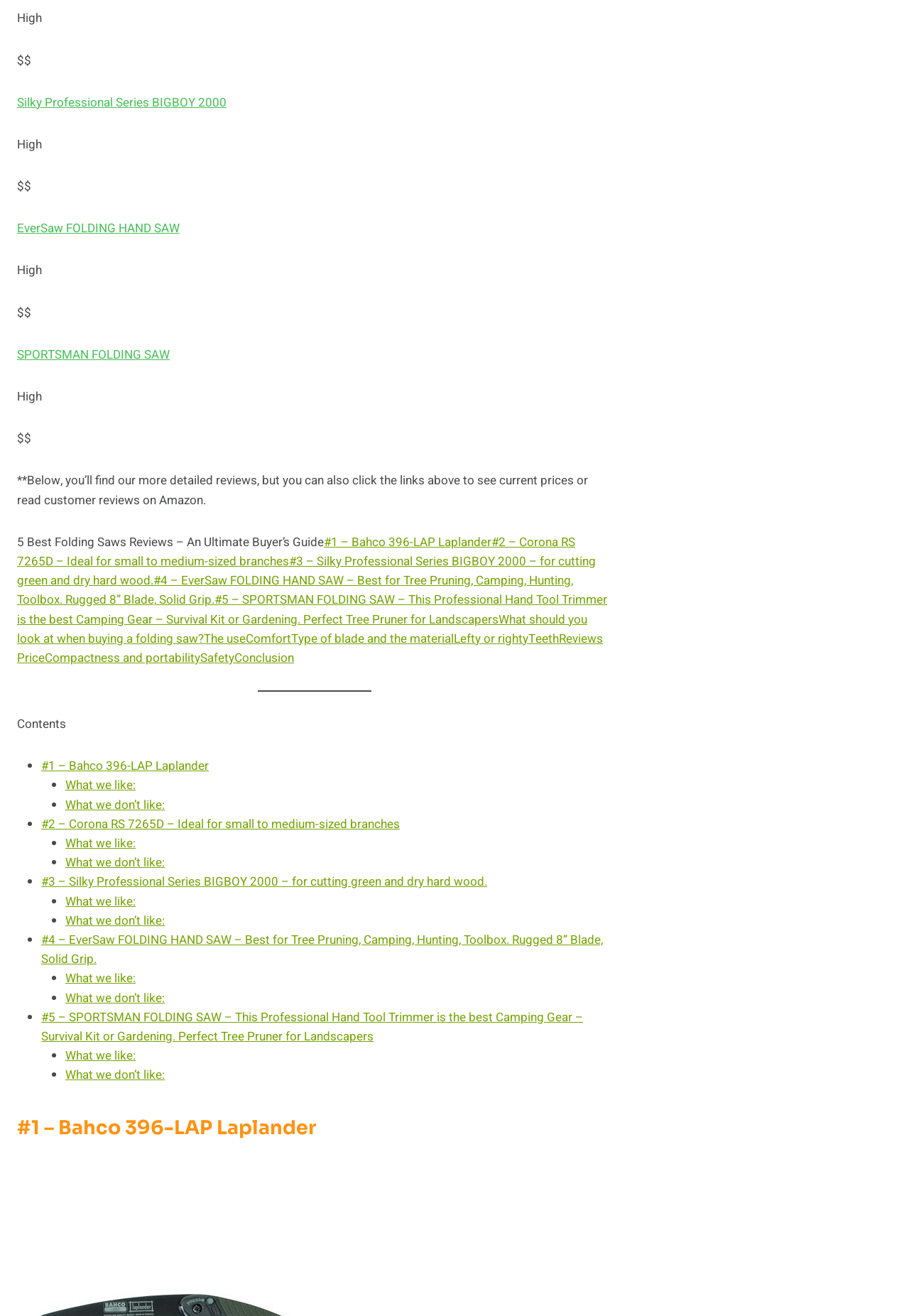Determine the bounding box coordinates of the clickable area required to perform the following instruction: "Learn about what to consider when buying a folding saw". The coordinates should be represented as four float numbers between 0 and 1: [left, top, right, bottom].

[0.019, 0.464, 0.646, 0.492]